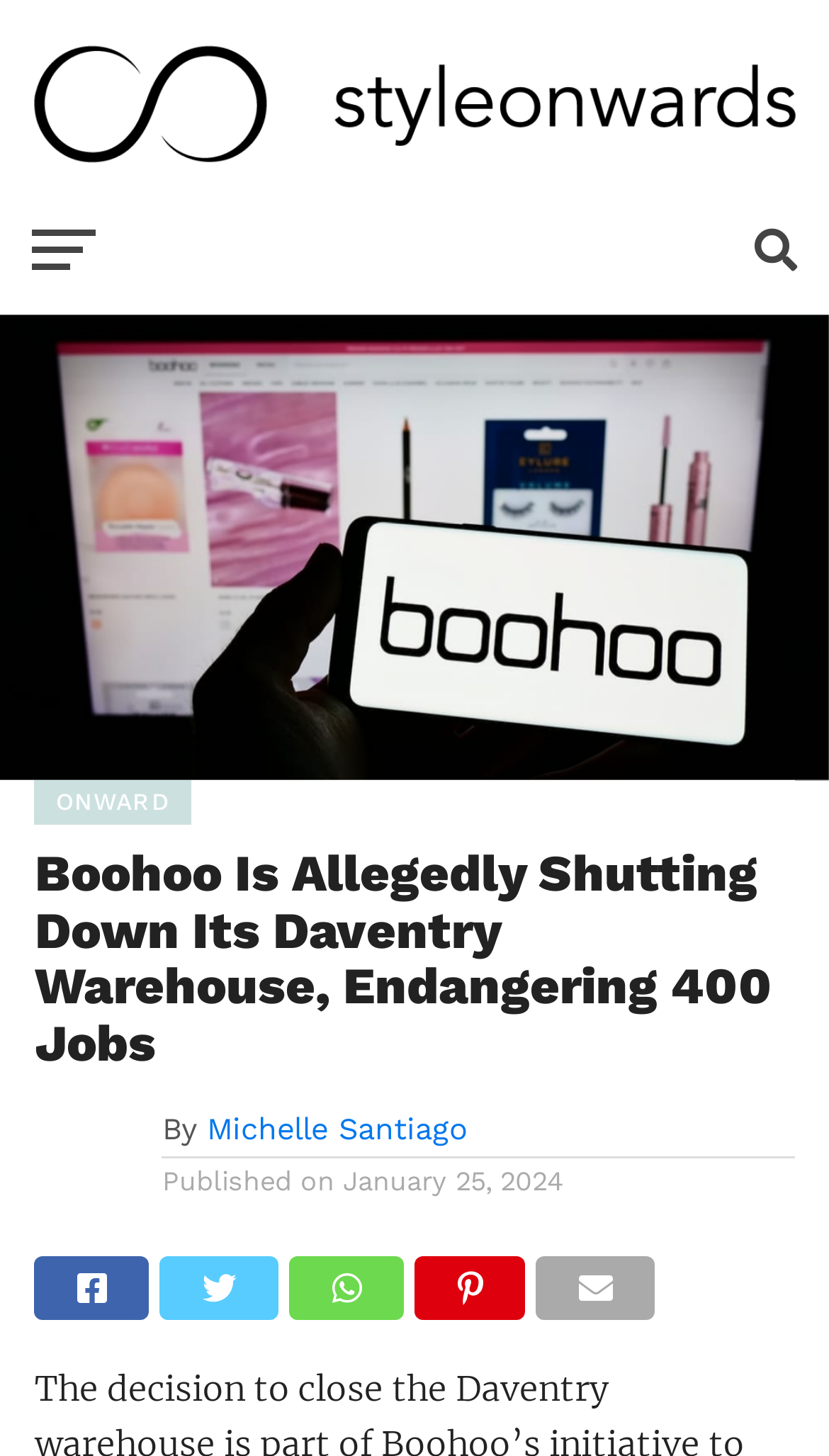Using the information from the screenshot, answer the following question thoroughly:
When was the article published?

I found the publication date by looking at the section below the main heading, where I saw a 'Published on' label followed by a time element with the text 'January 25, 2024'.